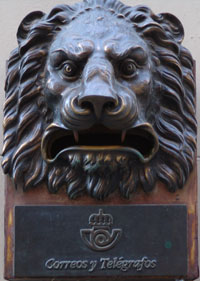Create a detailed narrative of what is happening in the image.

The image depicts a striking lion head mail slot, a notable feature of Cuban postal heritage. This intricate bronze sculpture showcases a fierce lion with a formidable expression, complete with detailed fur texture and a prominent mane that adds to its imposing presence. Below the lion’s mouth, the slot is designed for placing letters and parcels, and it bears a plaque inscribed with the words "Correos y Telégrafos," indicating its function as a postal receptacle. This artistic piece not only serves a practical purpose but also represents the rich cultural history of Havana, enhancing the architecture of the surrounding area and inviting curiosity from passersby.